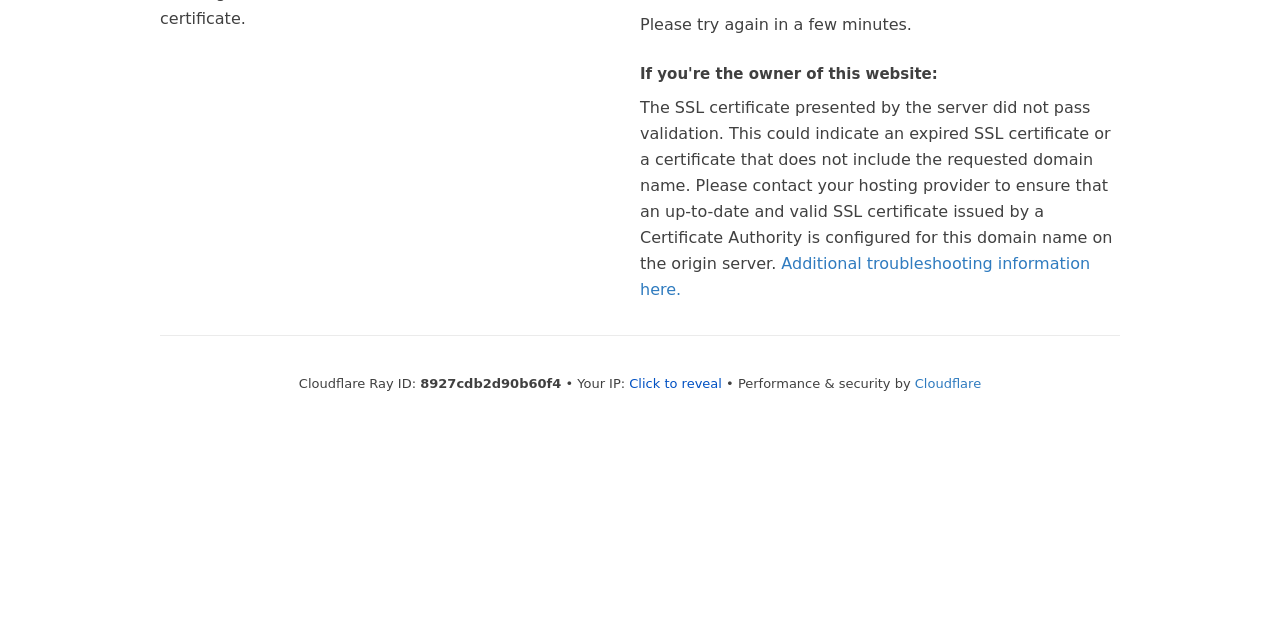Determine the bounding box coordinates of the UI element described below. Use the format (top-left x, top-left y, bottom-right x, bottom-right y) with floating point numbers between 0 and 1: Cloudflare

[0.715, 0.587, 0.767, 0.61]